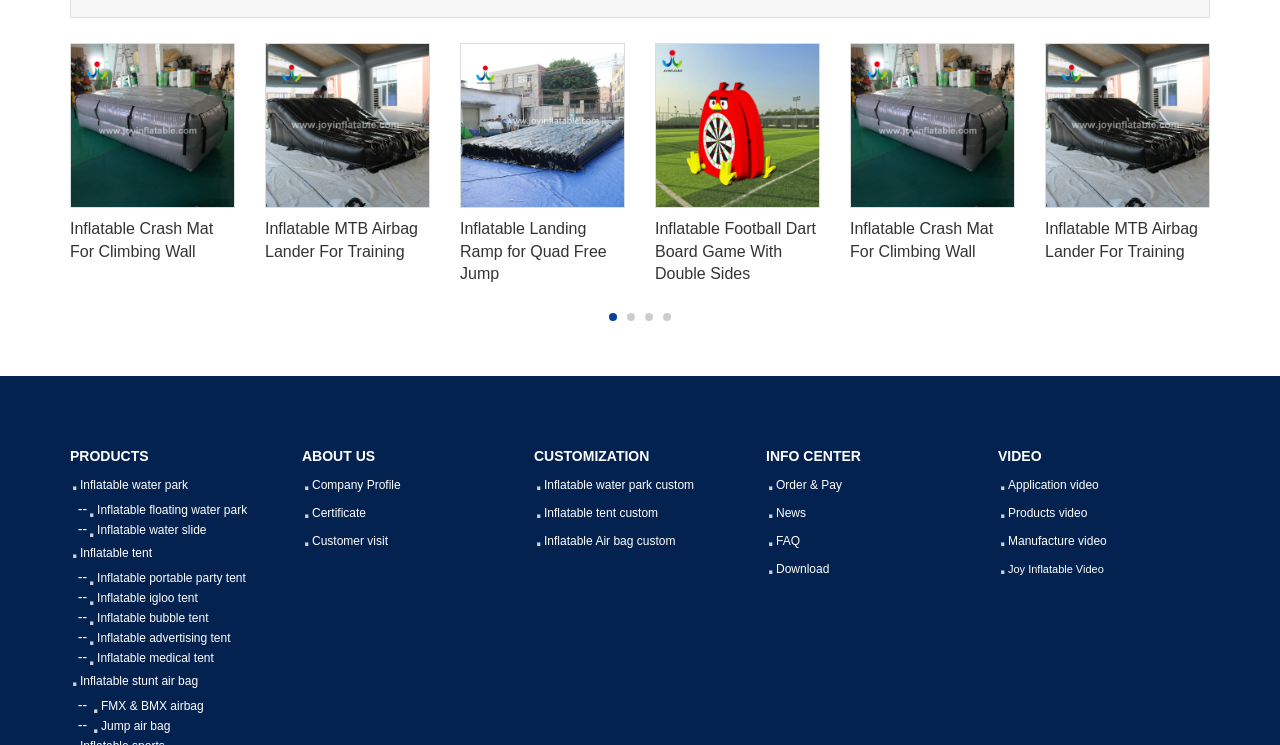Determine the bounding box coordinates of the target area to click to execute the following instruction: "Learn about company profile."

[0.236, 0.633, 0.402, 0.67]